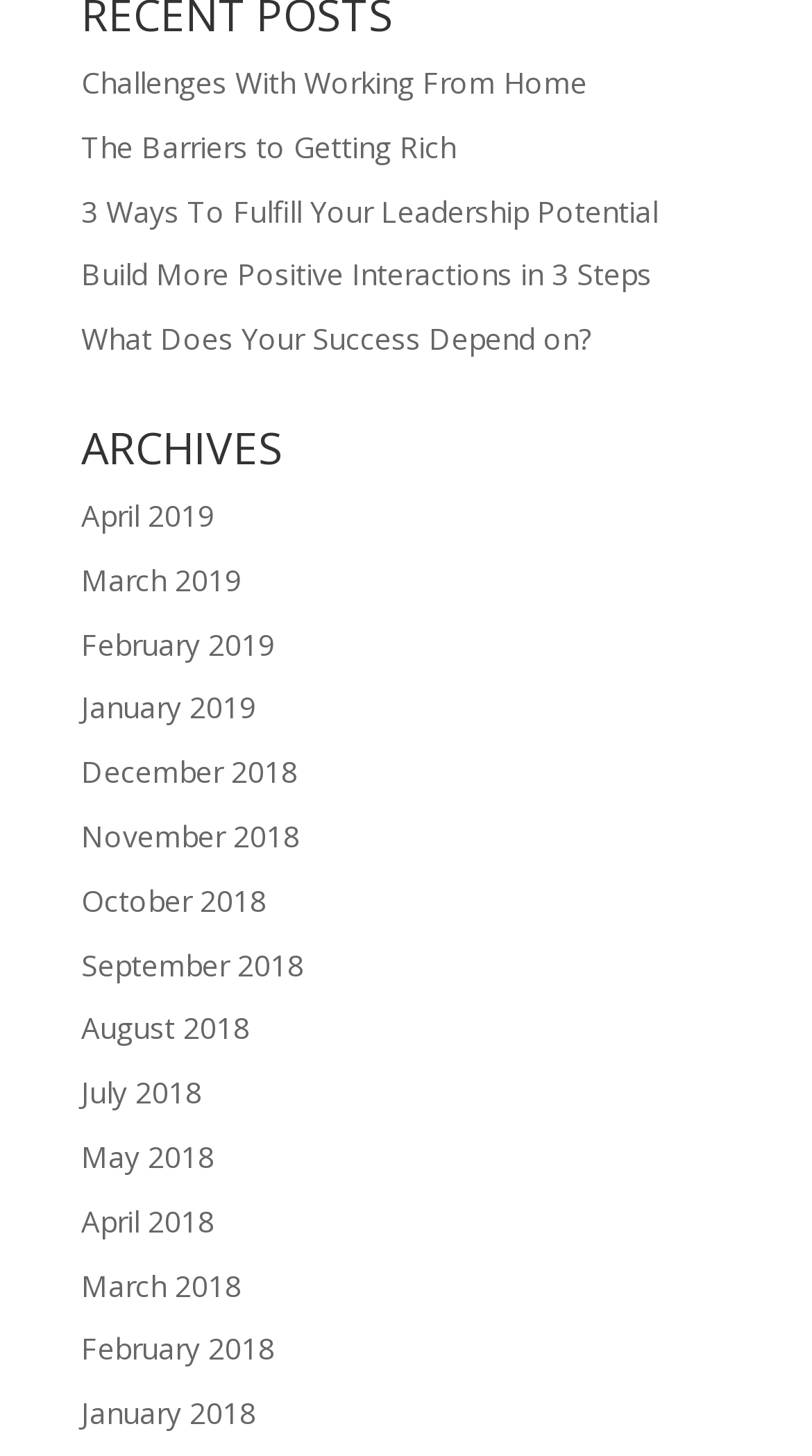Could you indicate the bounding box coordinates of the region to click in order to complete this instruction: "Browse archives from January 2018".

[0.1, 0.957, 0.315, 0.984]